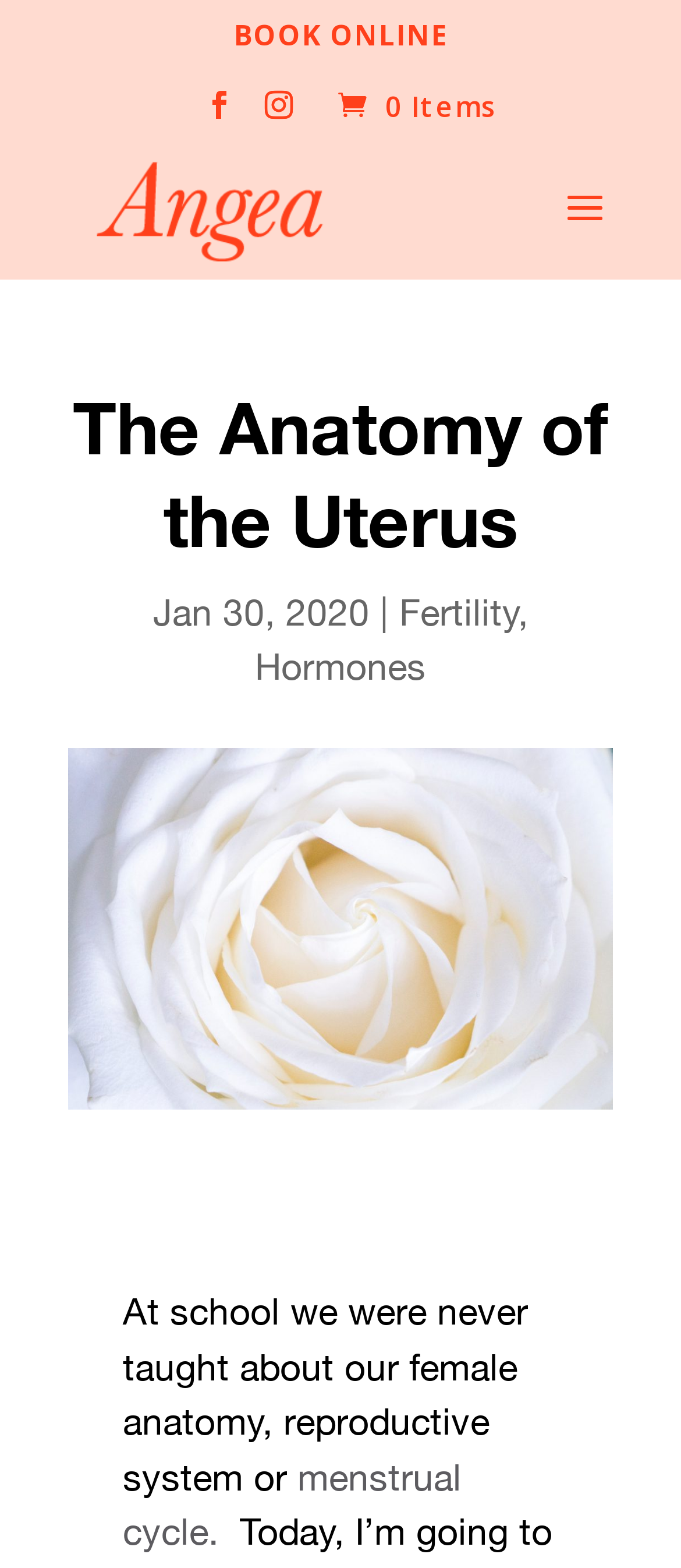Given the element description "alt="Angea"", identify the bounding box of the corresponding UI element.

[0.115, 0.117, 0.502, 0.145]